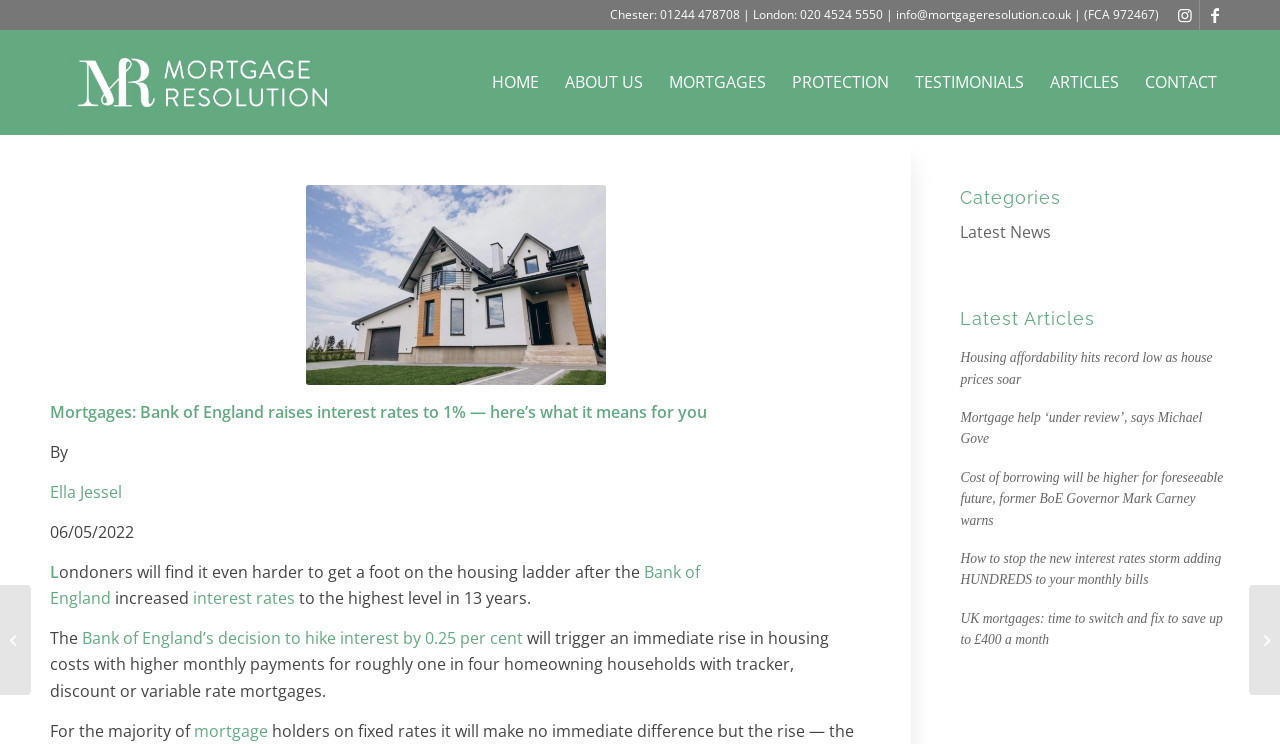Describe all significant elements and features of the webpage.

The webpage is about mortgages and interest rates, with a focus on the Bank of England's decision to raise interest rates to 1%. At the top of the page, there are links to social media platforms, including Instagram and Facebook, as well as a navigation menu with options such as "HOME", "ABOUT US", "MORTGAGES", "PROTECTION", "TESTIMONIALS", "ARTICLES", and "CONTACT". 

Below the navigation menu, there is a large image, followed by a heading that reads "Mortgages: Bank of England raises interest rates to 1% — here’s what it means for you". The article is written by Ella Jessel and was published on 06/05/2022. The content discusses the impact of the interest rate hike on Londoners and the housing market, with links to related articles and organizations, such as the Bank of England.

On the right-hand side of the page, there is a section titled "Categories" with a link to "Latest News", followed by a list of latest articles, including "Housing affordability hits record low as house prices soar", "Mortgage help ‘under review’, says Michael Gove", and "Cost of borrowing will be higher for foreseeable future, former BoE Governor Mark Carney warns". 

At the bottom of the page, there are two more links to articles, "Base rate rises to 0.25% – what does this mean for your finances? Interest Rates" and "Lower pricing leads to surge in home demand, says Home.co.uk’s Asking Price...".